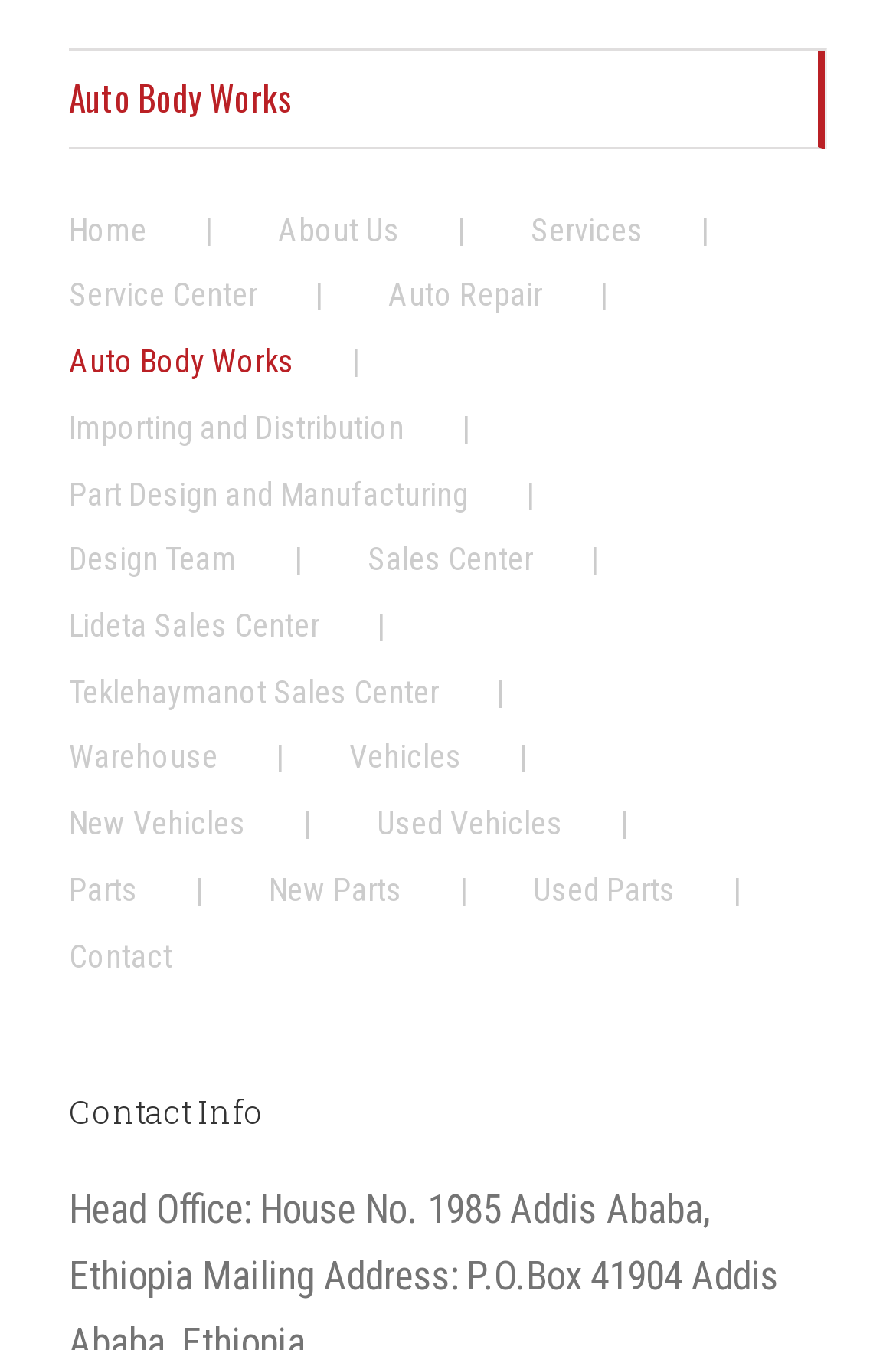Respond to the following question with a brief word or phrase:
How many types of services are offered?

7